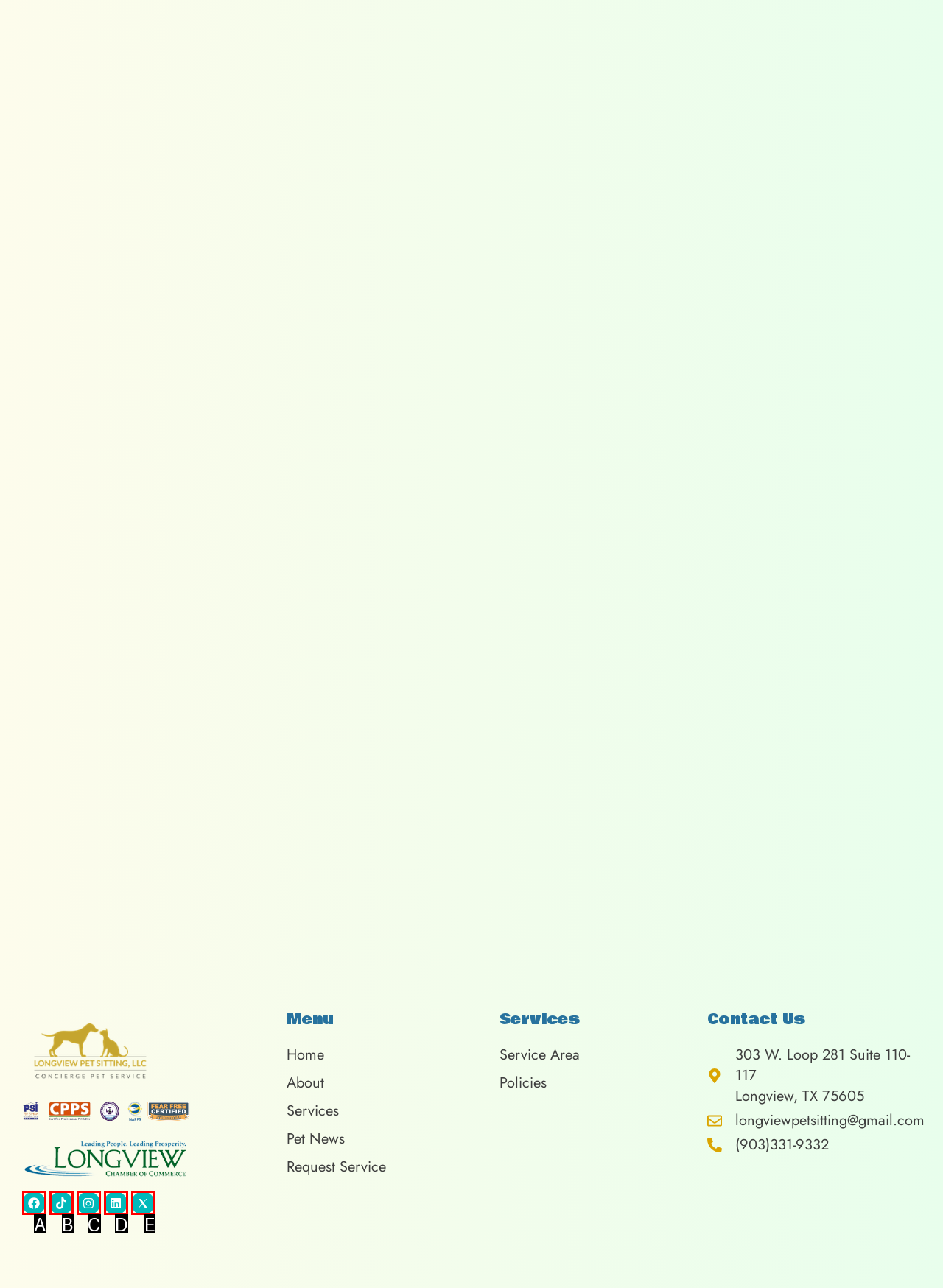Identify the letter of the UI element that corresponds to: Instagram
Respond with the letter of the option directly.

C